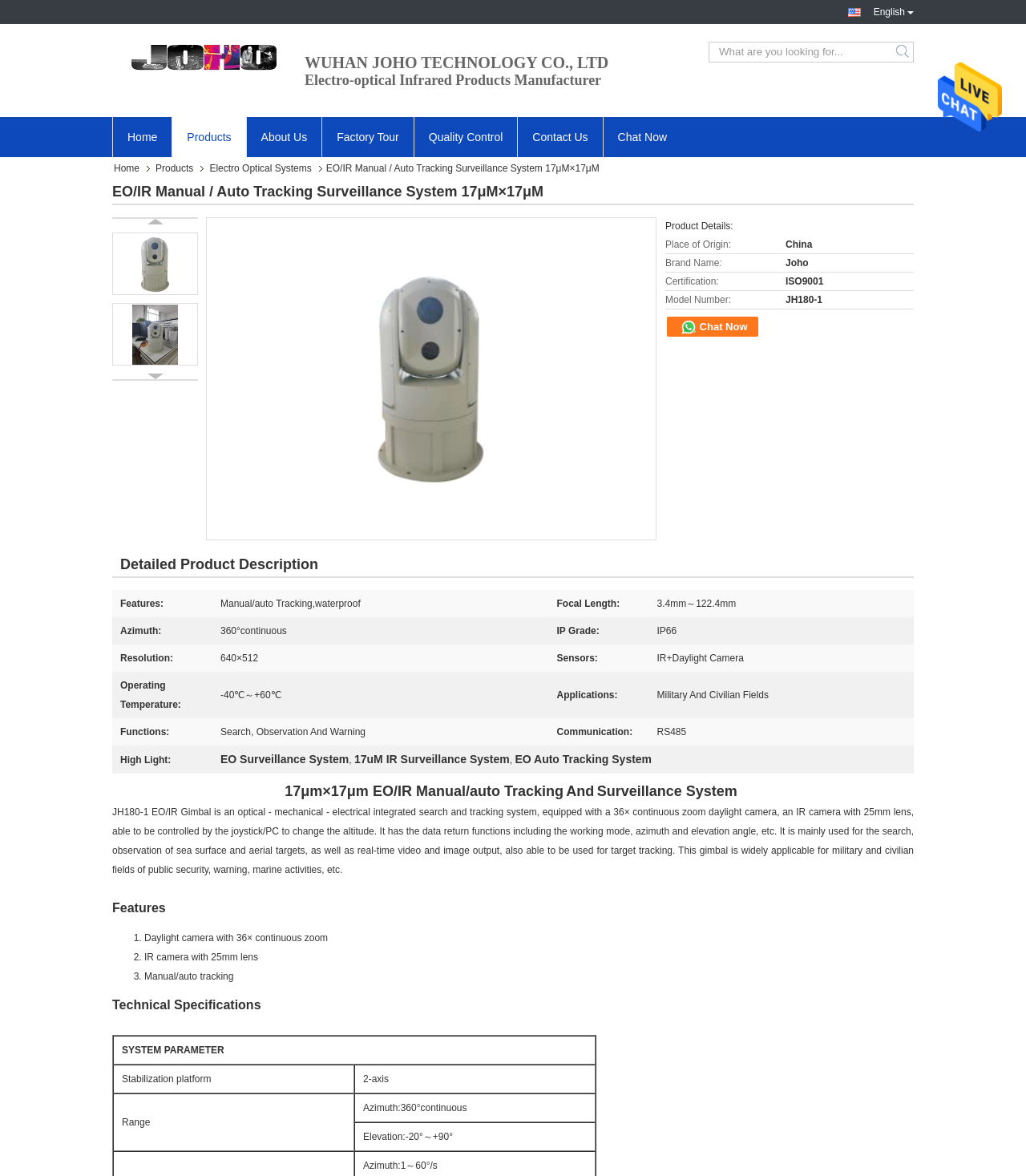Using the format (top-left x, top-left y, bottom-right x, bottom-right y), and given the element description, identify the bounding box coordinates within the screenshot: Chat Now

[0.602, 0.1, 0.65, 0.134]